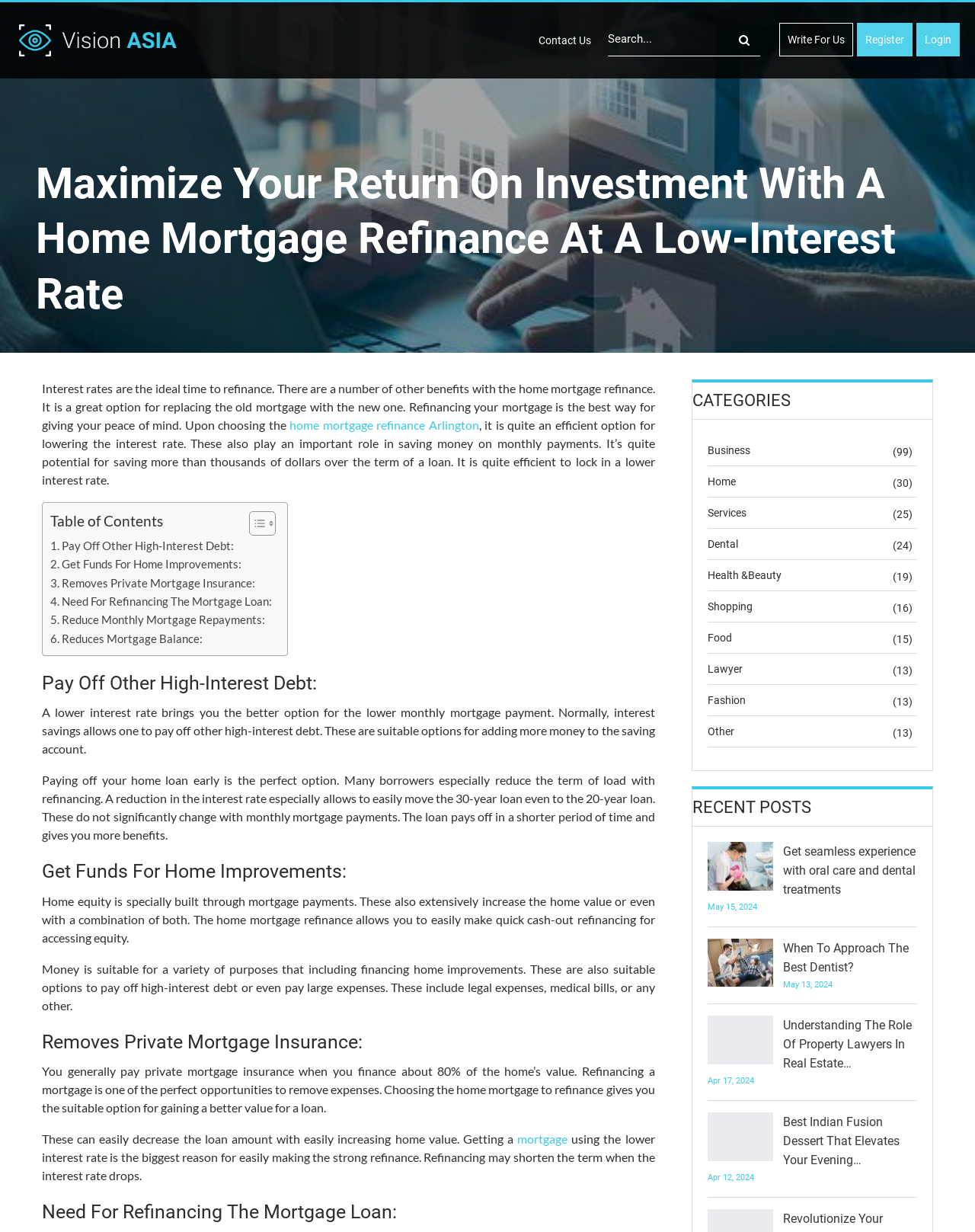Extract the main heading from the webpage content.

Maximize Your Return On Investment With A Home Mortgage Refinance At A Low-Interest Rate